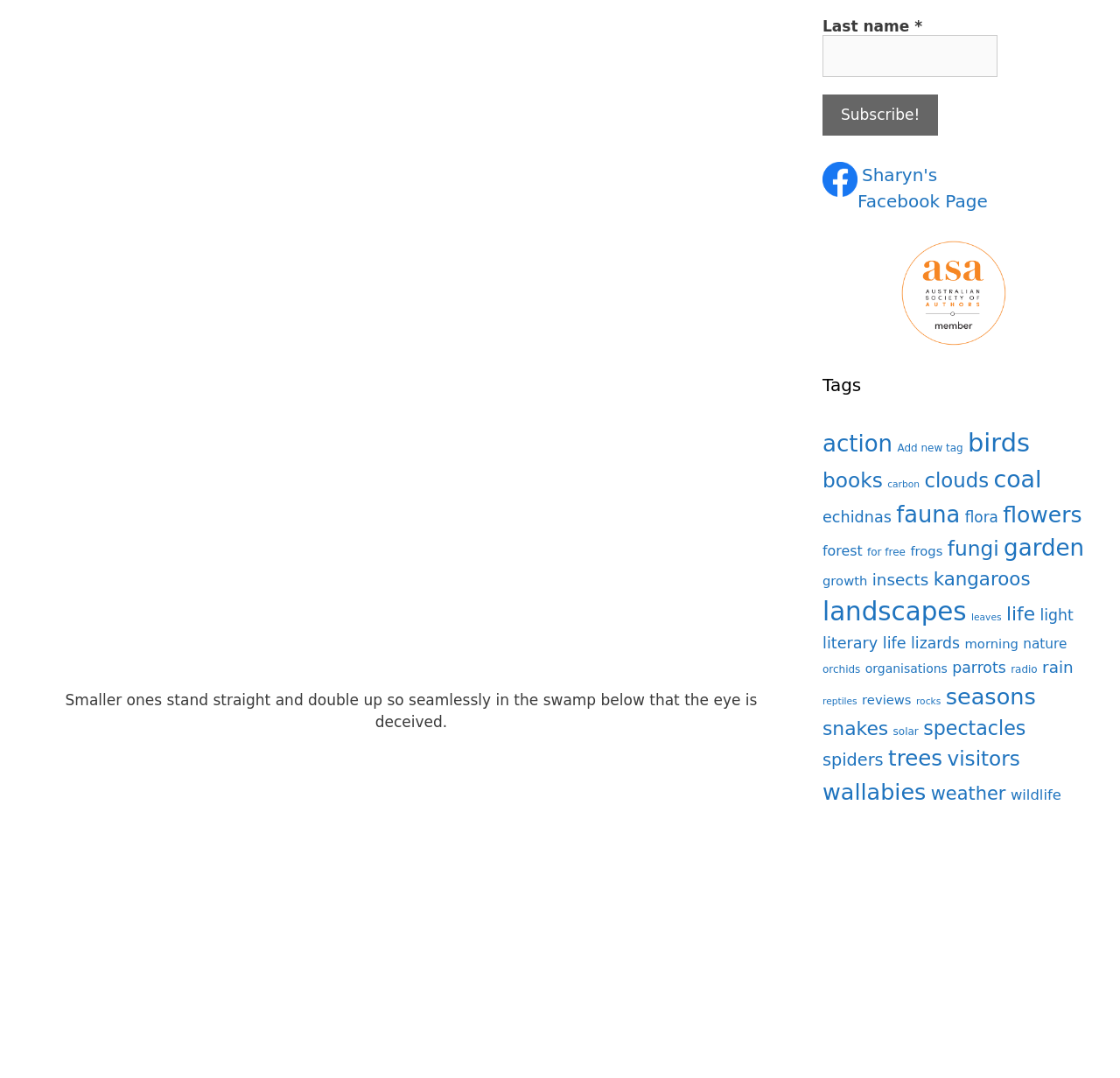Identify the bounding box coordinates of the region I need to click to complete this instruction: "View action items".

[0.734, 0.4, 0.797, 0.424]